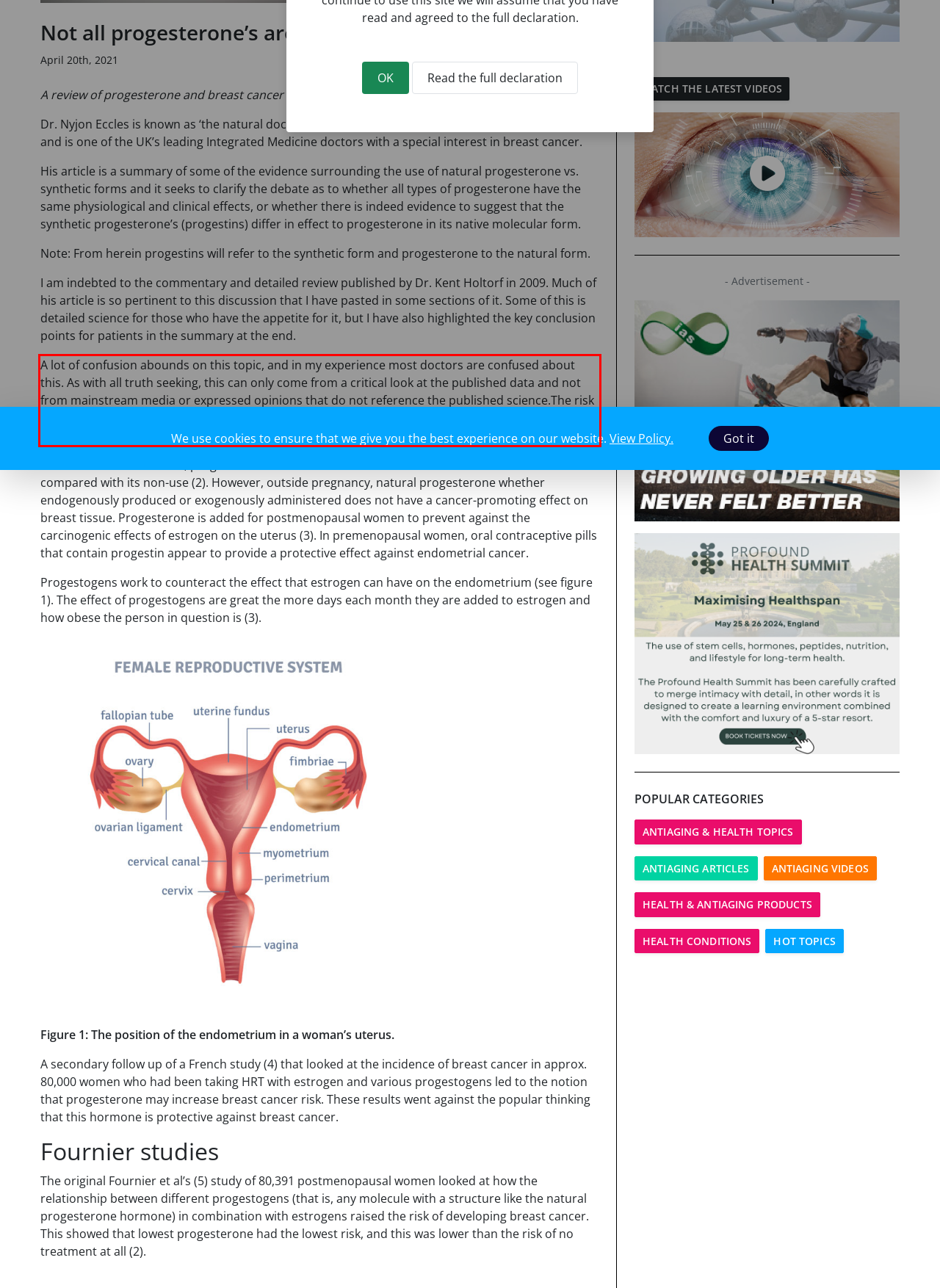You are provided with a screenshot of a webpage featuring a red rectangle bounding box. Extract the text content within this red bounding box using OCR.

A lot of confusion abounds on this topic, and in my experience most doctors are confused about this. As with all truth seeking, this can only come from a critical look at the published data and not from mainstream media or expressed opinions that do not reference the published science.The risk of breast cancer is increased more with the addition of synthetic progestins to estrogen in HRT for those with menopausal symptoms than just estrogen alone (1).